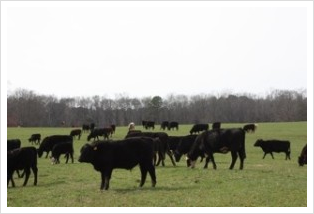Provide a one-word or short-phrase answer to the question:
Is the person in the image tending to the animals?

Maybe